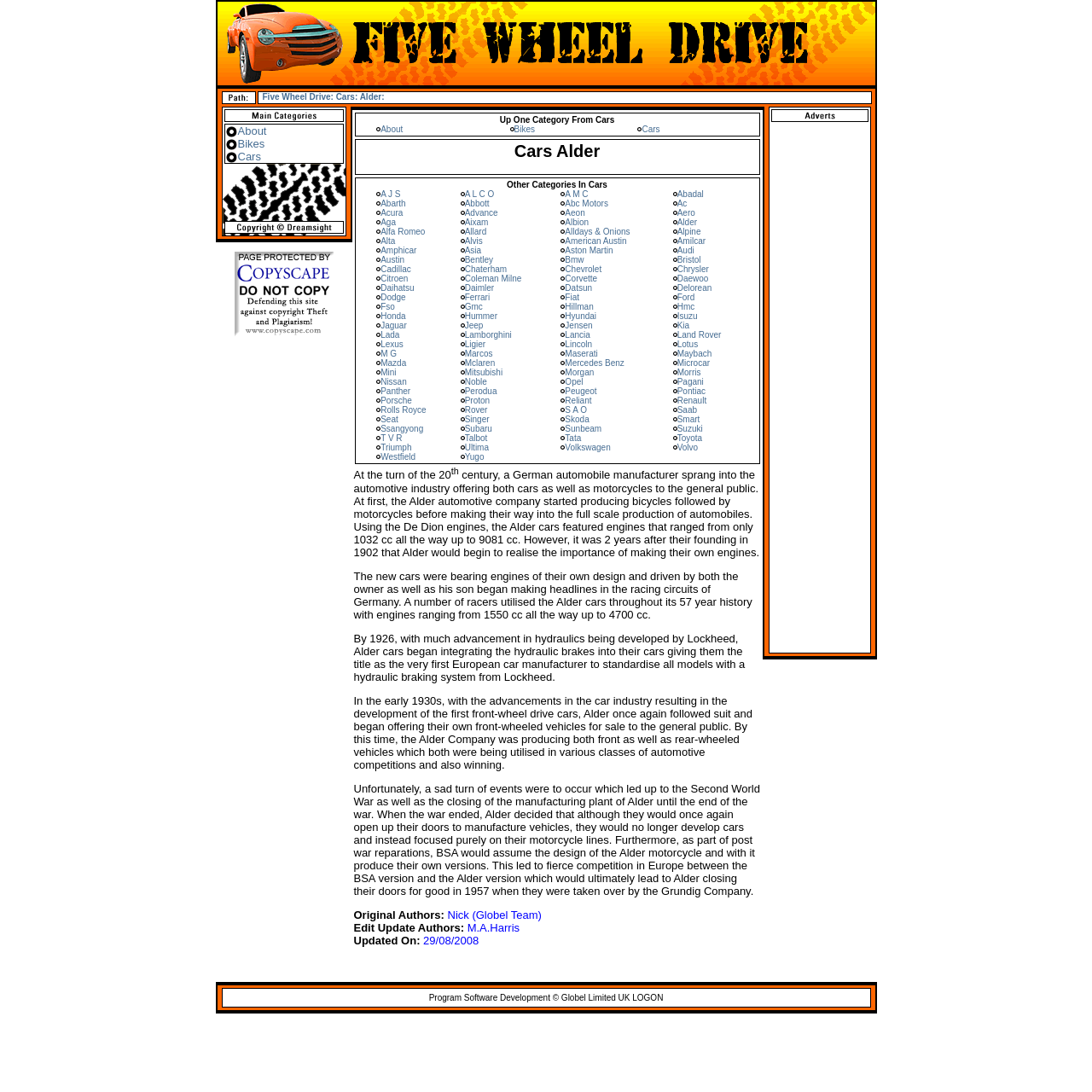Locate the bounding box coordinates of the area to click to fulfill this instruction: "Click on the 'Alder:' link". The bounding box should be presented as four float numbers between 0 and 1, in the order [left, top, right, bottom].

[0.329, 0.084, 0.352, 0.093]